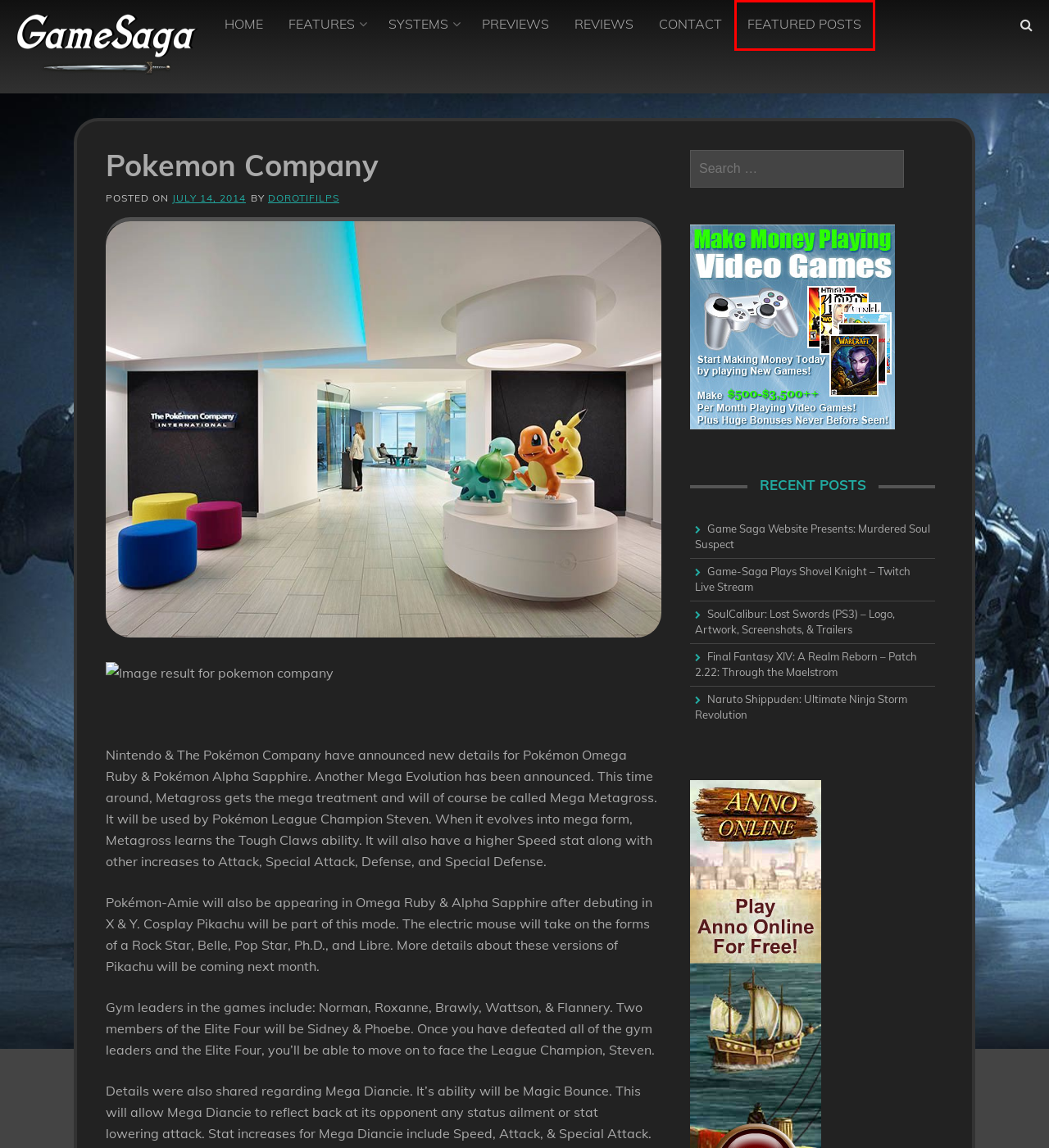View the screenshot of the webpage containing a red bounding box around a UI element. Select the most fitting webpage description for the new page shown after the element in the red bounding box is clicked. Here are the candidates:
A. Final Fantasy XIV: A Realm Reborn – Patch 2.22: Through the Maelstrom - Game Saga Website
B. Game-Saga Plays Shovel Knight – Twitch Live Stream - Game Saga Website
C. CONTACT - Game Saga Website
D. Naruto Shippuden: Ultimate Ninja Storm Revolution - Game Saga Website
E. FEATURED POSTS - Game Saga Website
F. SoulCalibur: Lost Swords (PS3) – Logo, Artwork, Screenshots, & Trailers - Game Saga Website
G. DorotiFilps - Game Saga Website
H. PREVIEWS - Game Saga Website

E